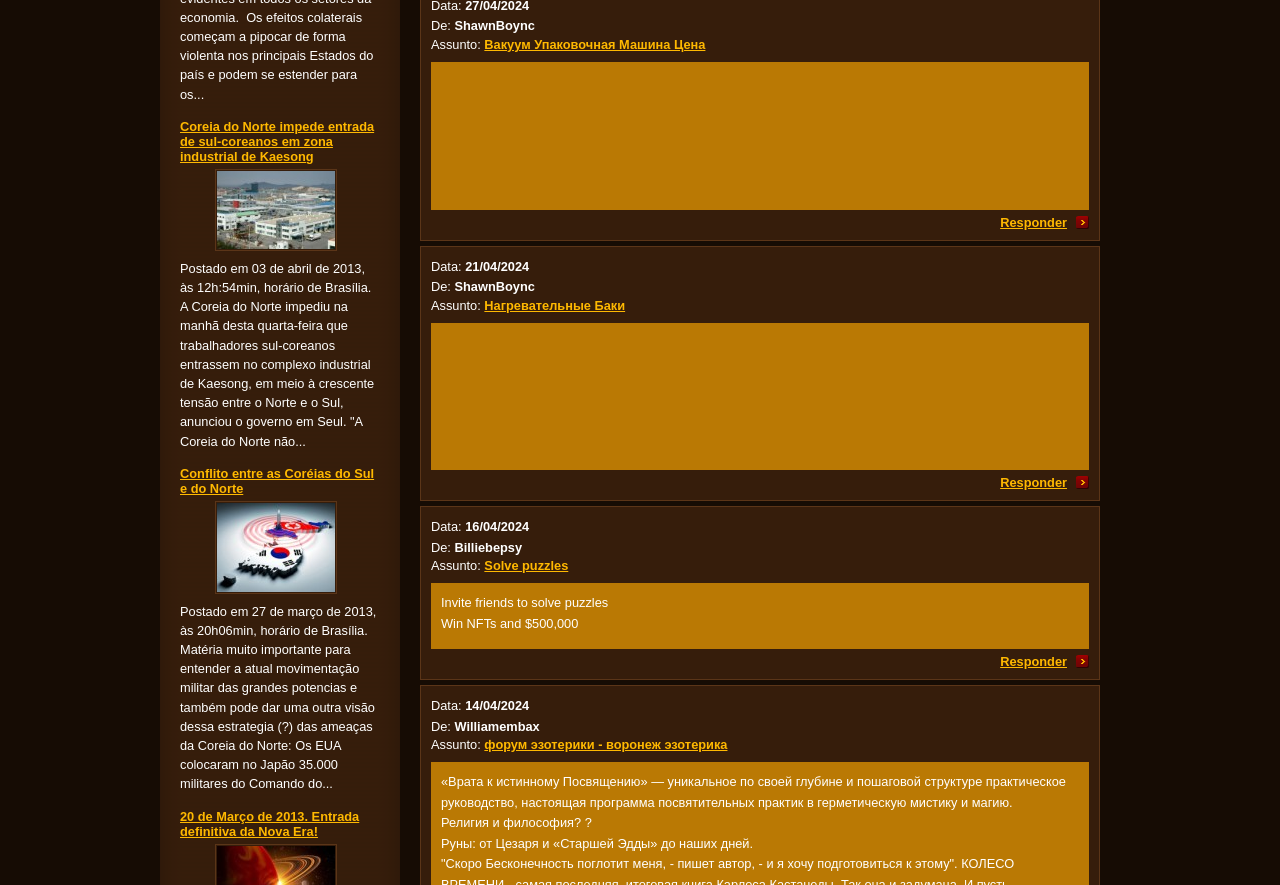Given the element description parent_node: VIDEOS, predict the bounding box coordinates for the UI element in the webpage screenshot. The format should be (top-left x, top-left y, bottom-right x, bottom-right y), and the values should be between 0 and 1.

None